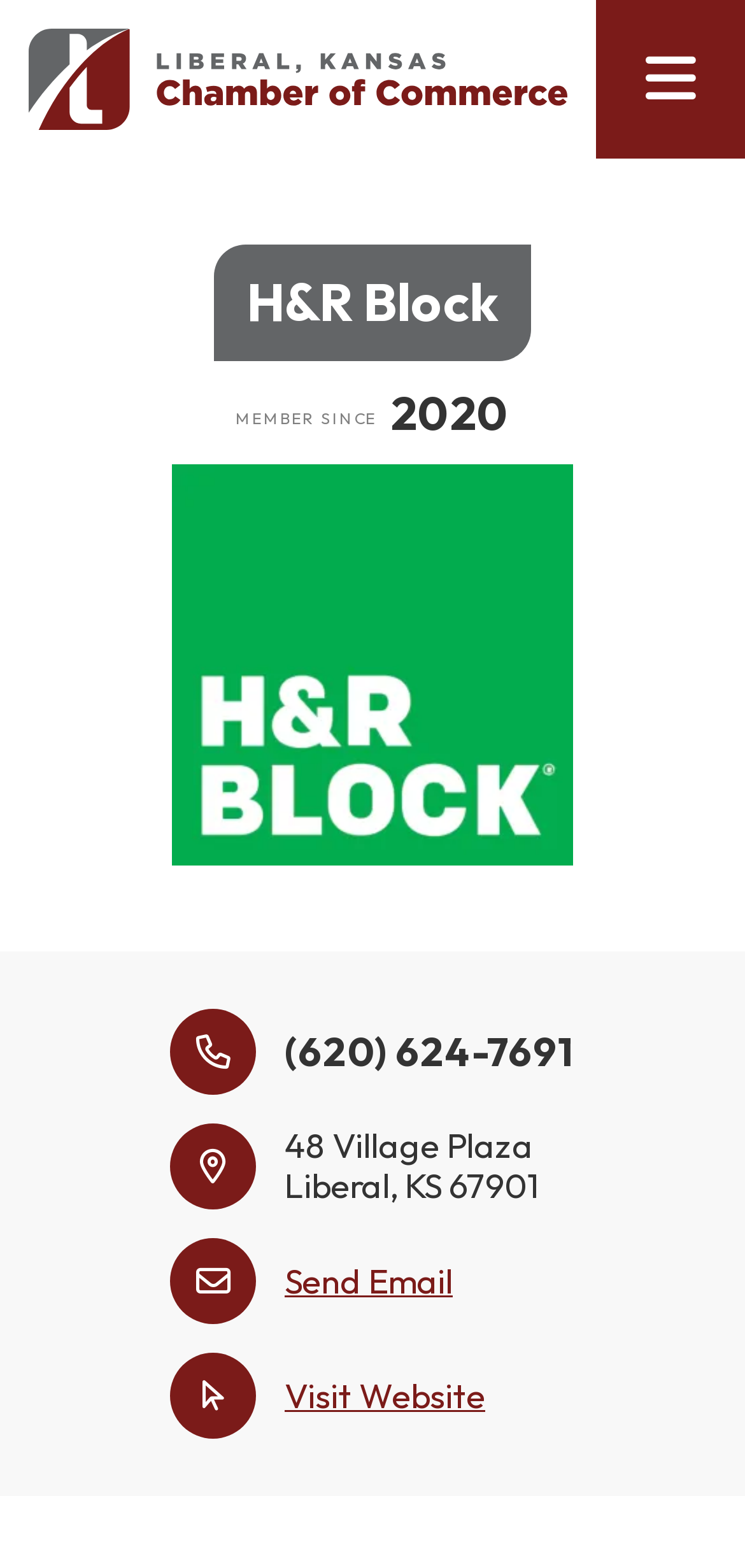Give a full account of the webpage's elements and their arrangement.

The webpage appears to be a profile page for H&R Block, a tax preparation company, within the Liberal Chamber of Commerce website. At the top left corner, there are several links, including "Visit", "Community", "Calendar", "Directory", "Newsletter", and "About", which seem to be navigation links for the Chamber of Commerce website. 

To the right of these links, there is a prominent "JOIN NOW" button. Below this button, there is a search icon button. On the top right corner, there is a small image, likely a logo, and a link with a shopping cart icon.

The main content of the page is focused on H&R Block's profile. The company name "H&R Block" is displayed in a large font, with the text "MEMBER SINCE 2020" written below it. The company's contact information is listed, including phone number, address, and links to send an email and visit their website.